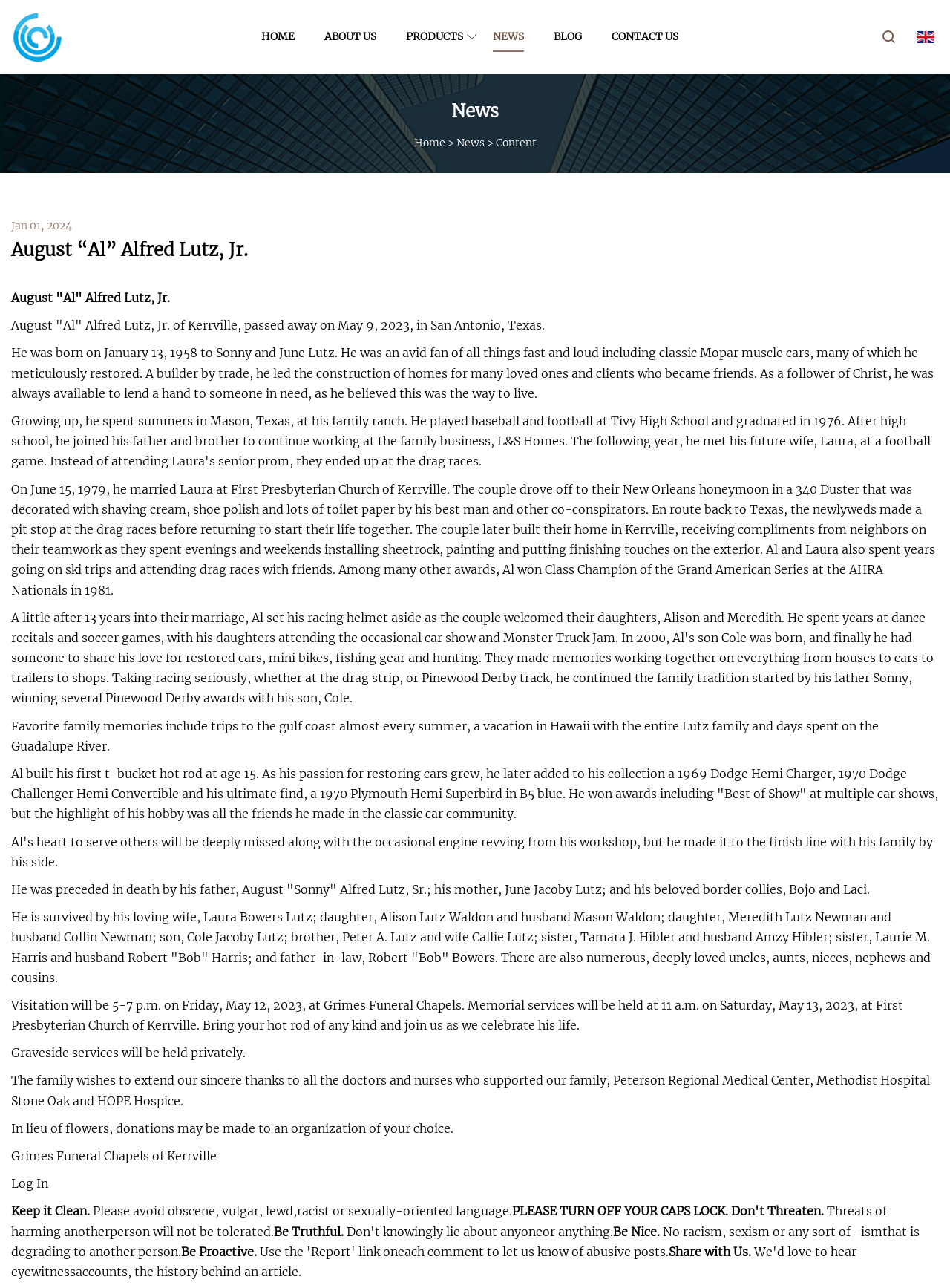Find and specify the bounding box coordinates that correspond to the clickable region for the instruction: "Click on the ABOUT US link".

[0.341, 0.0, 0.396, 0.058]